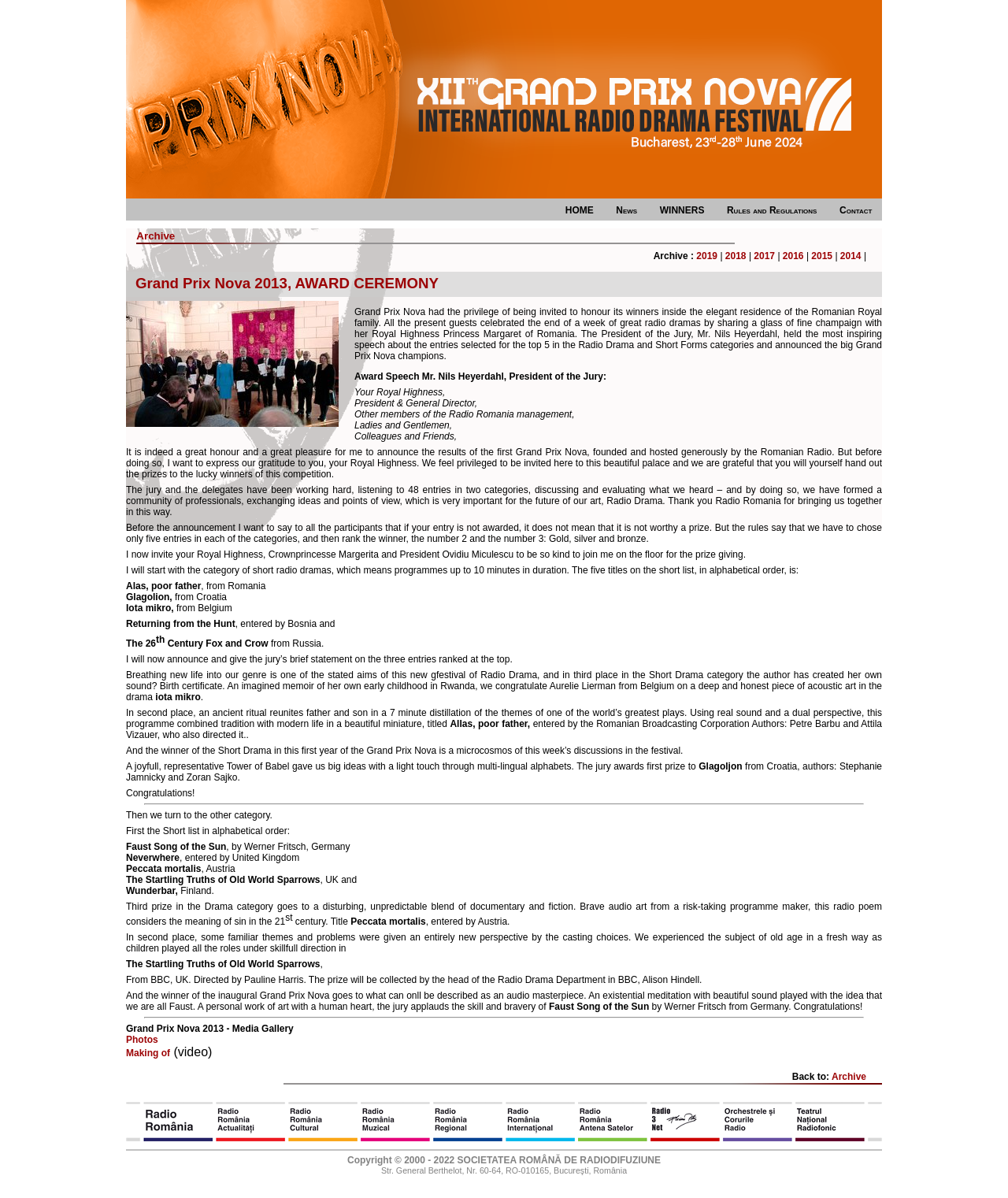Please identify the bounding box coordinates of the clickable region that I should interact with to perform the following instruction: "View Archive". The coordinates should be expressed as four float numbers between 0 and 1, i.e., [left, top, right, bottom].

[0.135, 0.191, 0.875, 0.204]